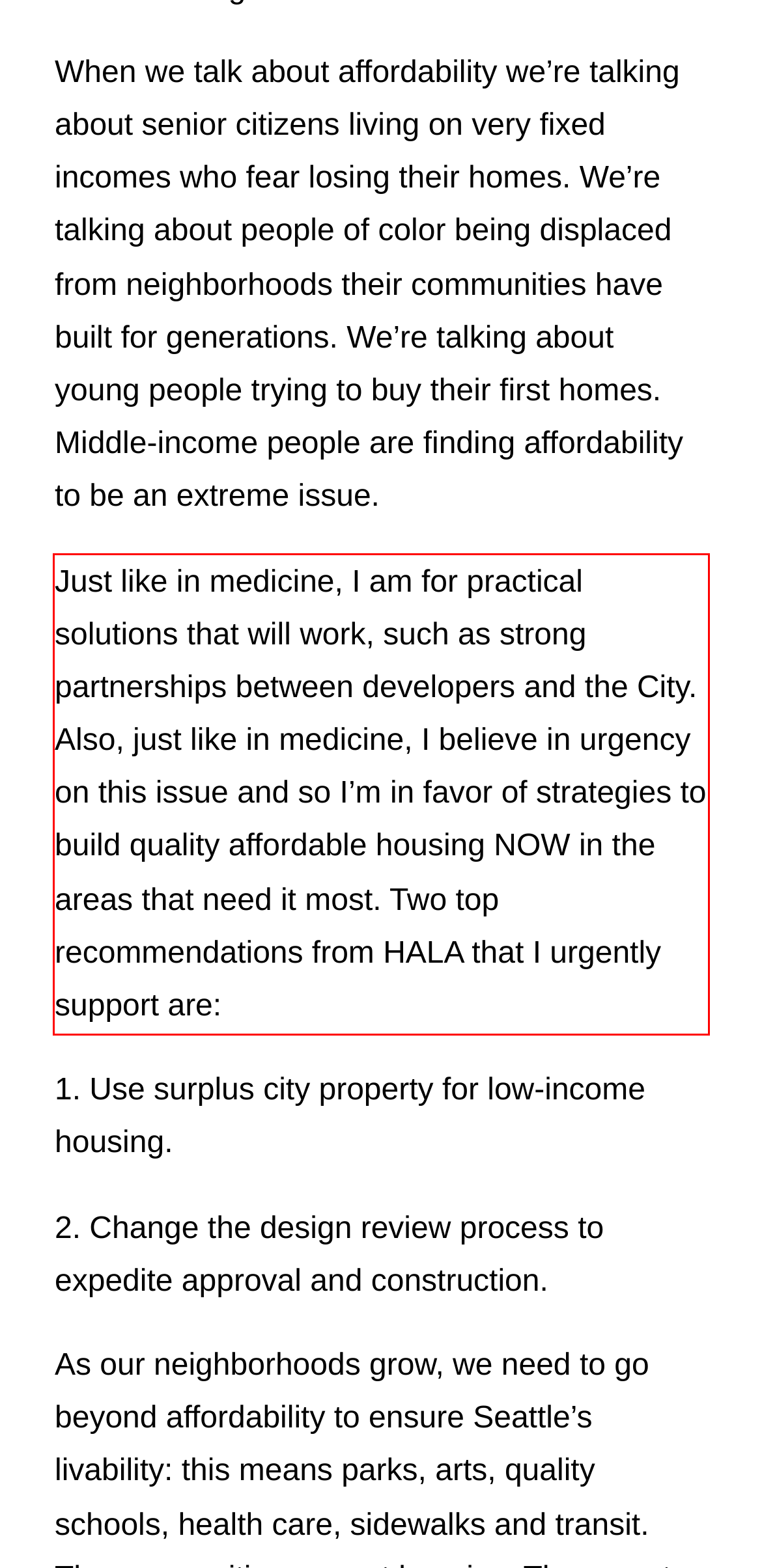Using the provided webpage screenshot, recognize the text content in the area marked by the red bounding box.

Just like in medicine, I am for practical solutions that will work, such as strong partnerships between developers and the City. Also, just like in medicine, I believe in urgency on this issue and so I’m in favor of strategies to build quality affordable housing NOW in the areas that need it most. Two top recommendations from HALA that I urgently support are: